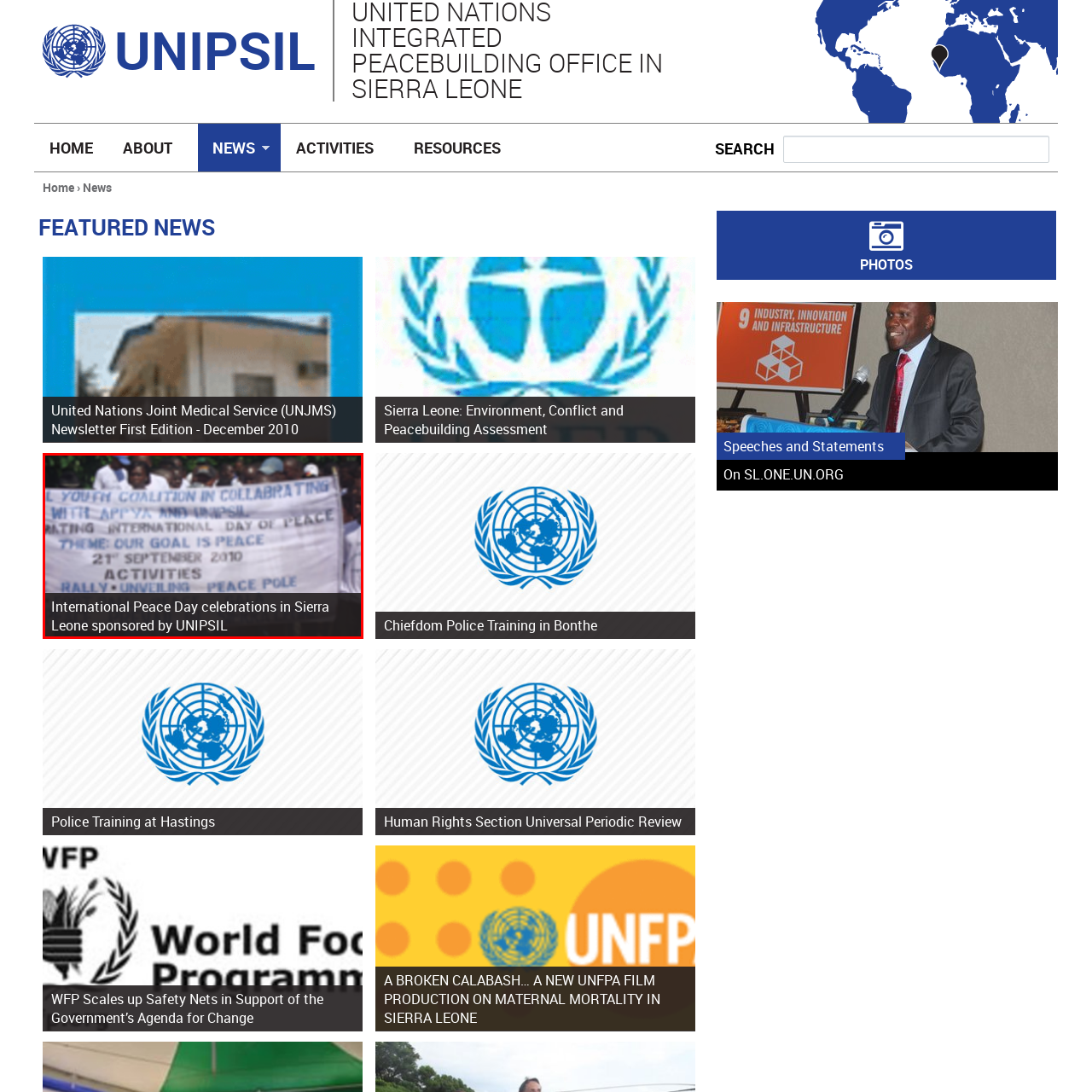Focus on the image surrounded by the red bounding box, please answer the following question using a single word or phrase: On which date did the celebrations take place?

September 21, 2010